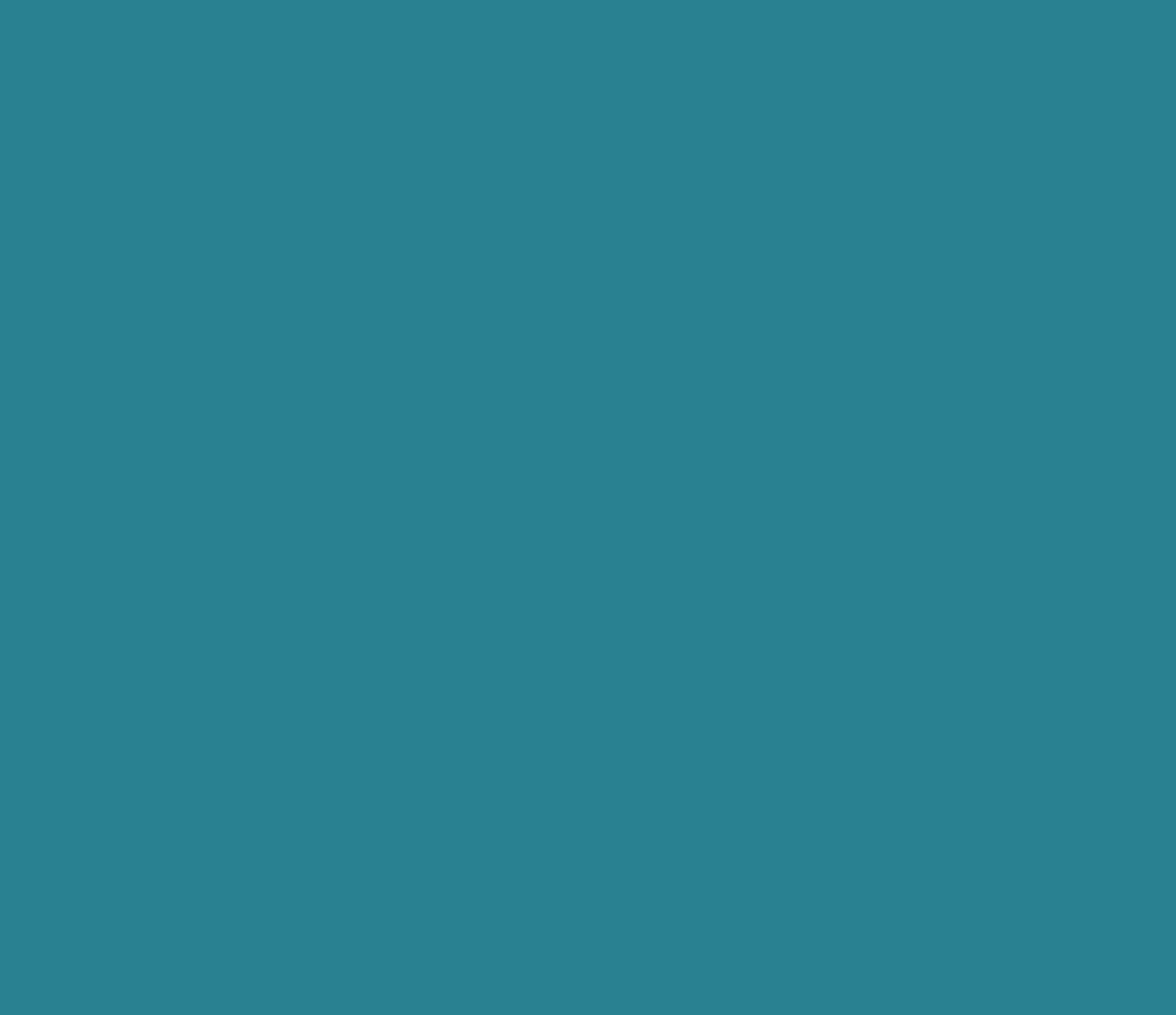Use a single word or phrase to answer the following:
What is the phone number for general inquiries?

01590 625555